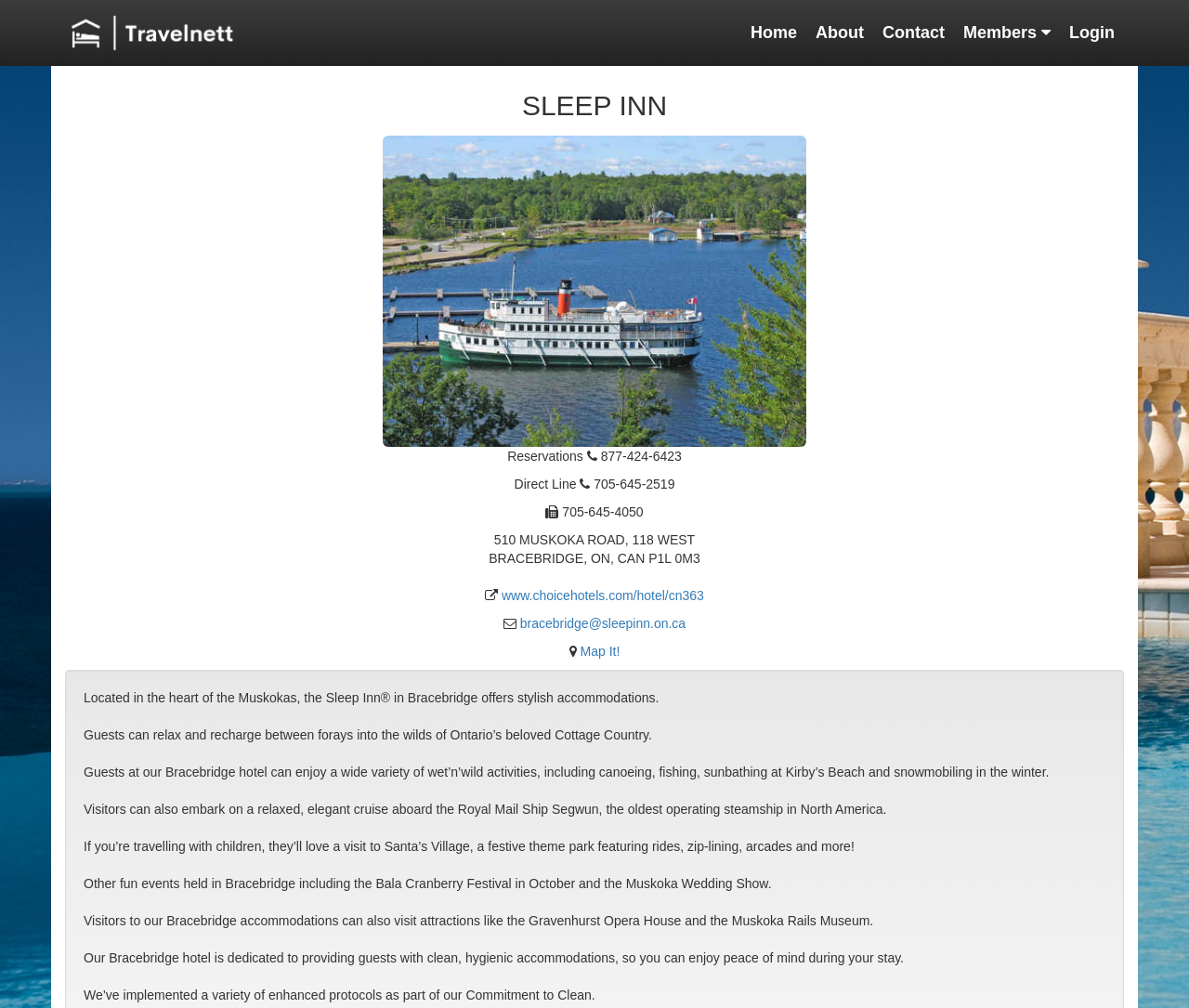What is the address of the Sleep Inn hotel?
Look at the image and answer with only one word or phrase.

510 MUSKOKA ROAD, 118 WEST, BRACEBRIDGE, ON, CAN P1L 0M3